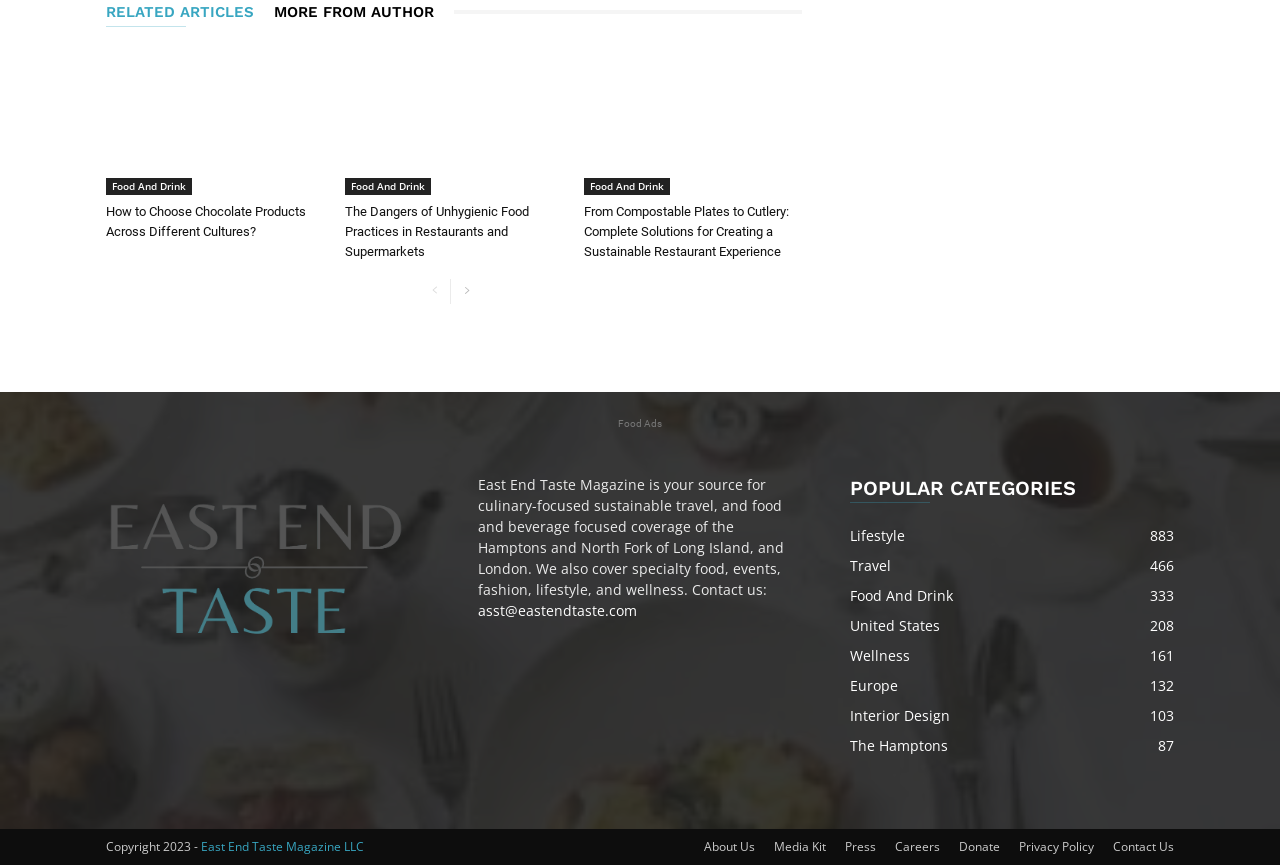Extract the bounding box coordinates for the described element: "asst@eastendtaste.com". The coordinates should be represented as four float numbers between 0 and 1: [left, top, right, bottom].

[0.373, 0.694, 0.498, 0.716]